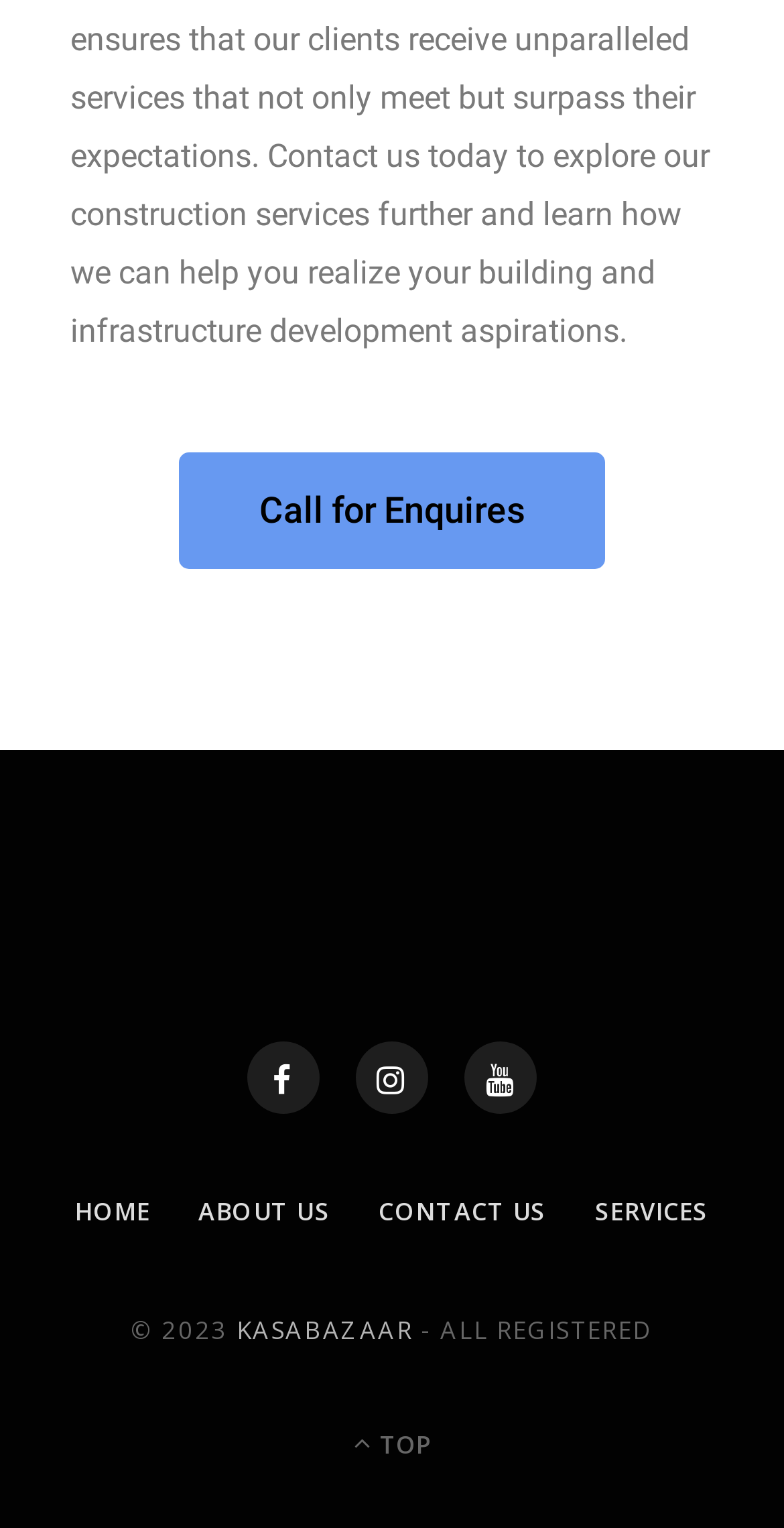Please find the bounding box coordinates of the element that you should click to achieve the following instruction: "Scroll to top". The coordinates should be presented as four float numbers between 0 and 1: [left, top, right, bottom].

[0.451, 0.931, 0.549, 0.96]